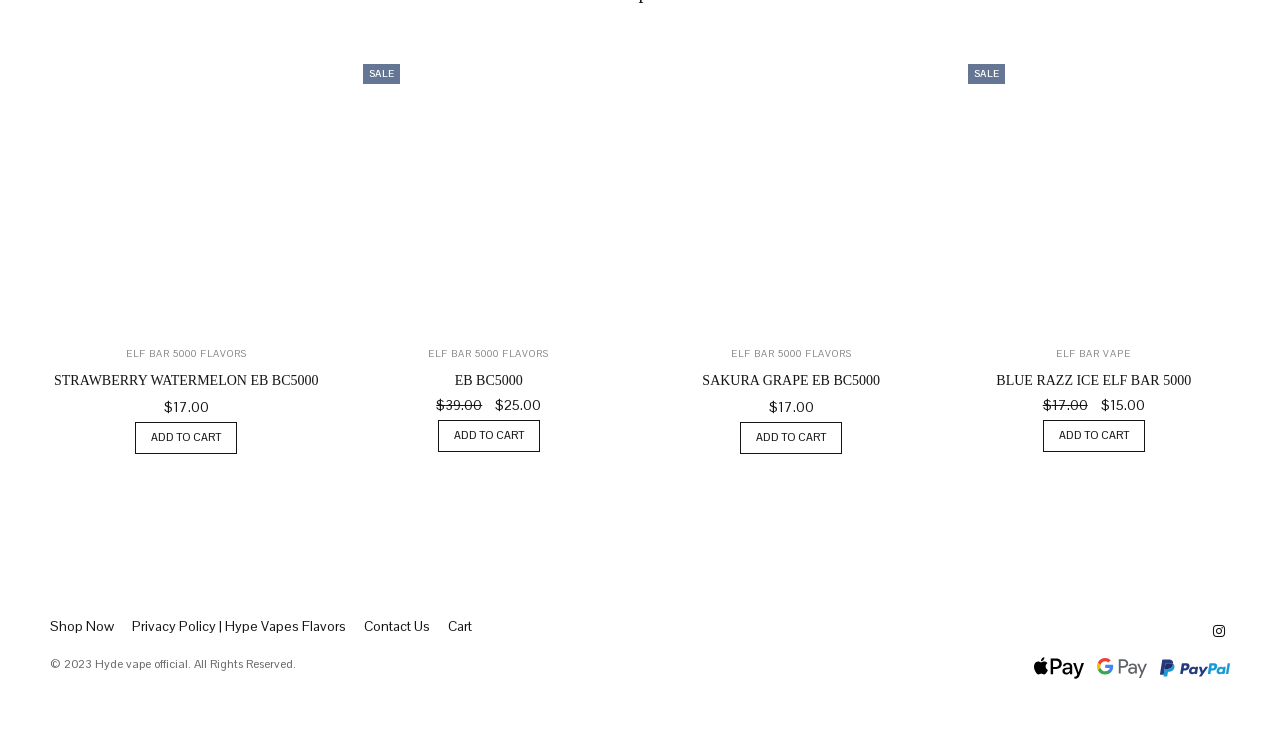Identify the bounding box coordinates of the area you need to click to perform the following instruction: "Add 'EB BC5000' to cart".

[0.106, 0.574, 0.185, 0.617]